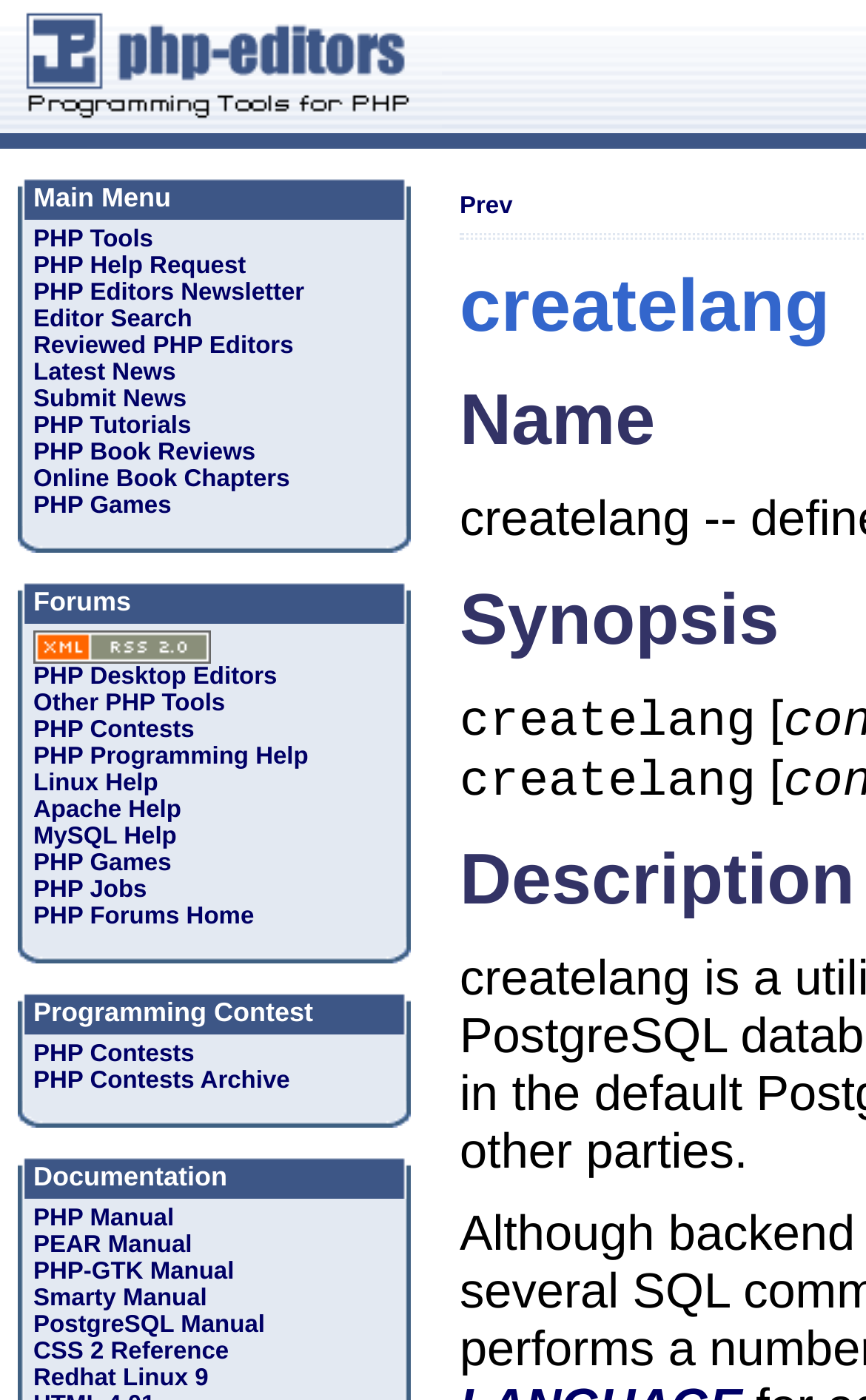Determine the bounding box coordinates for the area that should be clicked to carry out the following instruction: "Search for PHP Editors".

[0.038, 0.219, 0.222, 0.238]